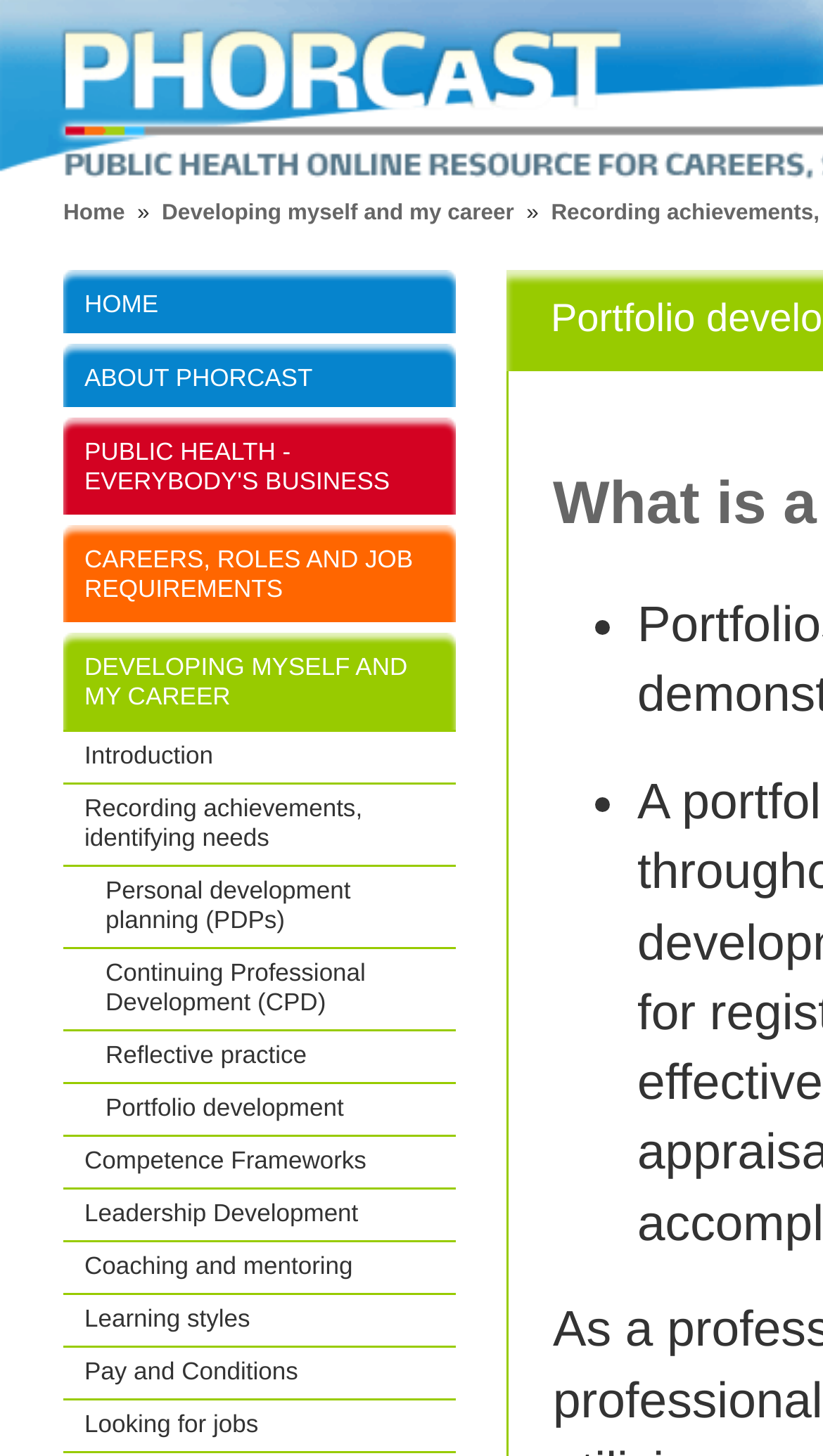How many list markers are there on the page?
Please provide a single word or phrase in response based on the screenshot.

2